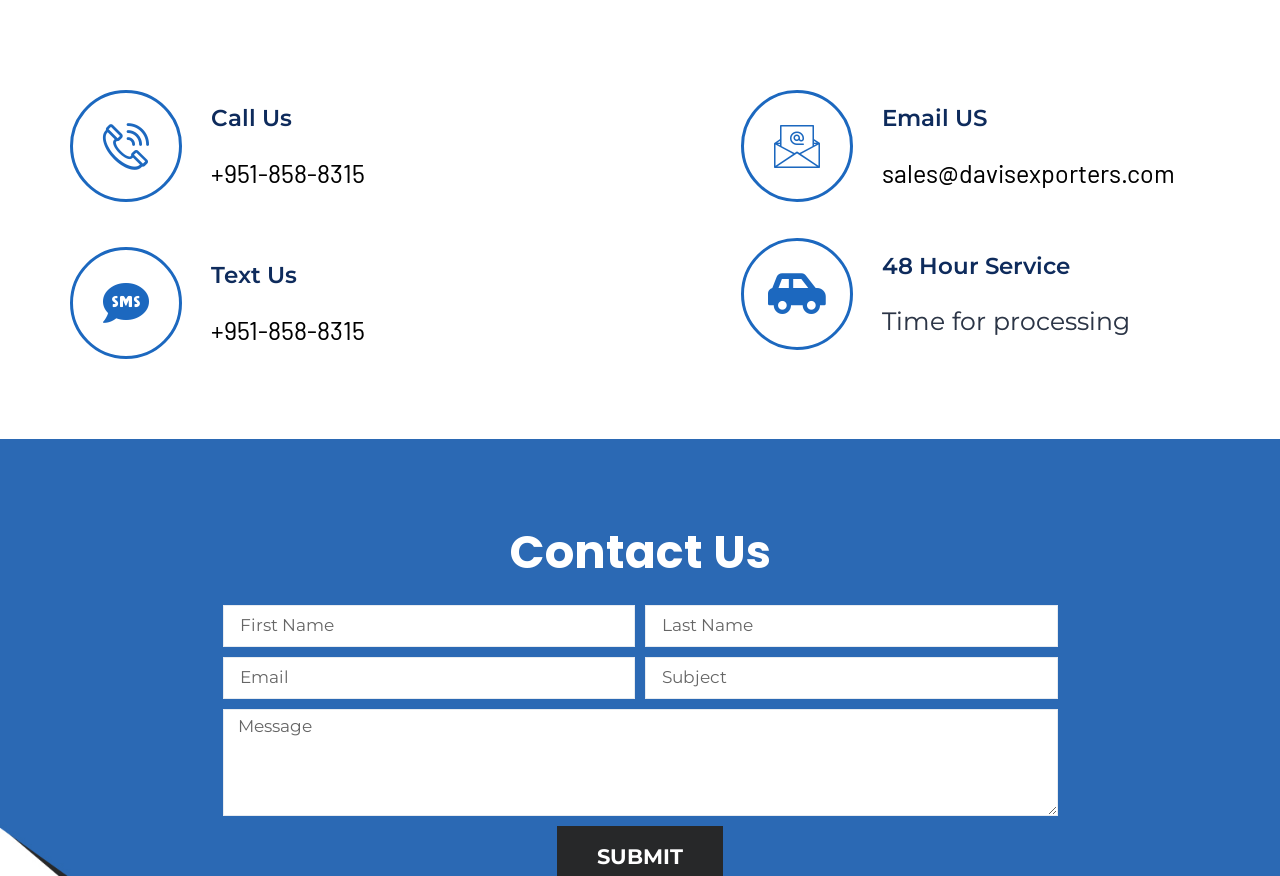Please provide the bounding box coordinates for the element that needs to be clicked to perform the following instruction: "Click Text Us". The coordinates should be given as four float numbers between 0 and 1, i.e., [left, top, right, bottom].

[0.165, 0.301, 0.532, 0.327]